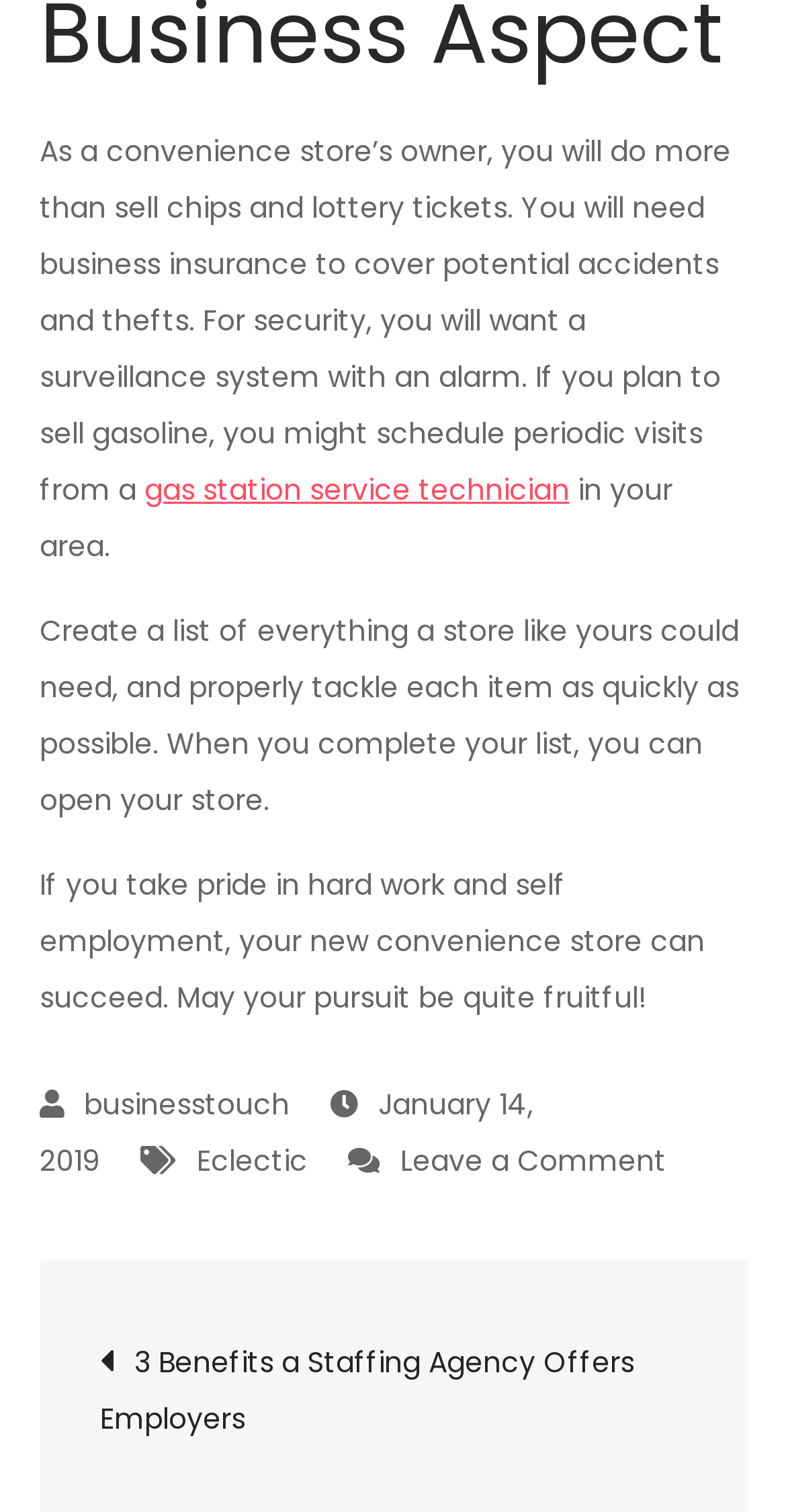Predict the bounding box coordinates of the UI element that matches this description: "January 14, 2019". The coordinates should be in the format [left, top, right, bottom] with each value between 0 and 1.

[0.05, 0.717, 0.678, 0.781]